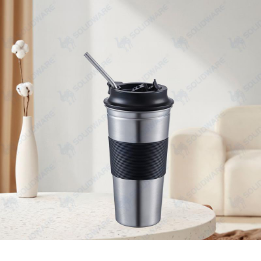Please respond to the question using a single word or phrase:
What activities is the SSC-600P ideal for?

camping, hiking, or everyday use